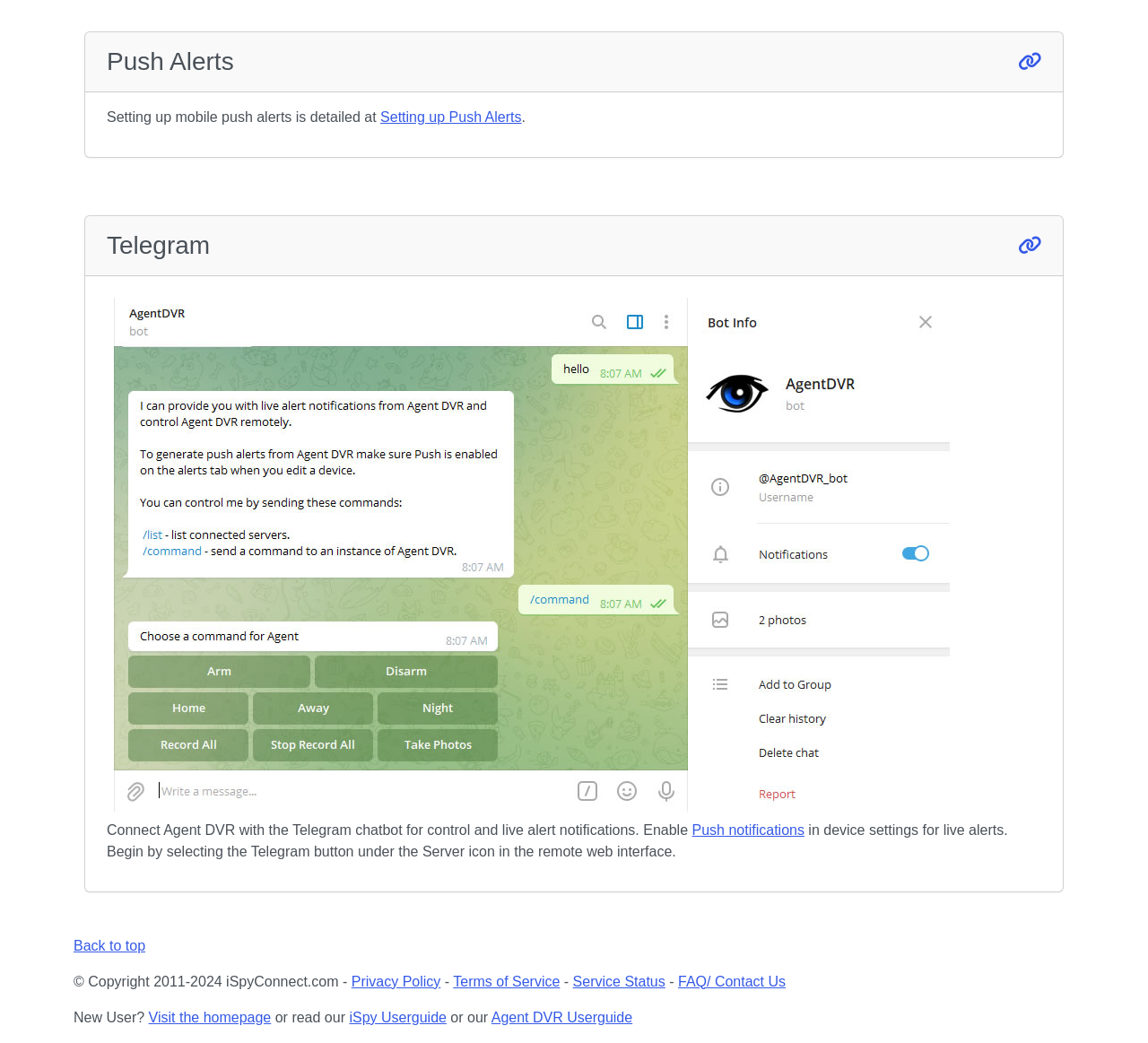Pinpoint the bounding box coordinates of the clickable element to carry out the following instruction: "Click on Push Alerts."

[0.074, 0.031, 0.926, 0.089]